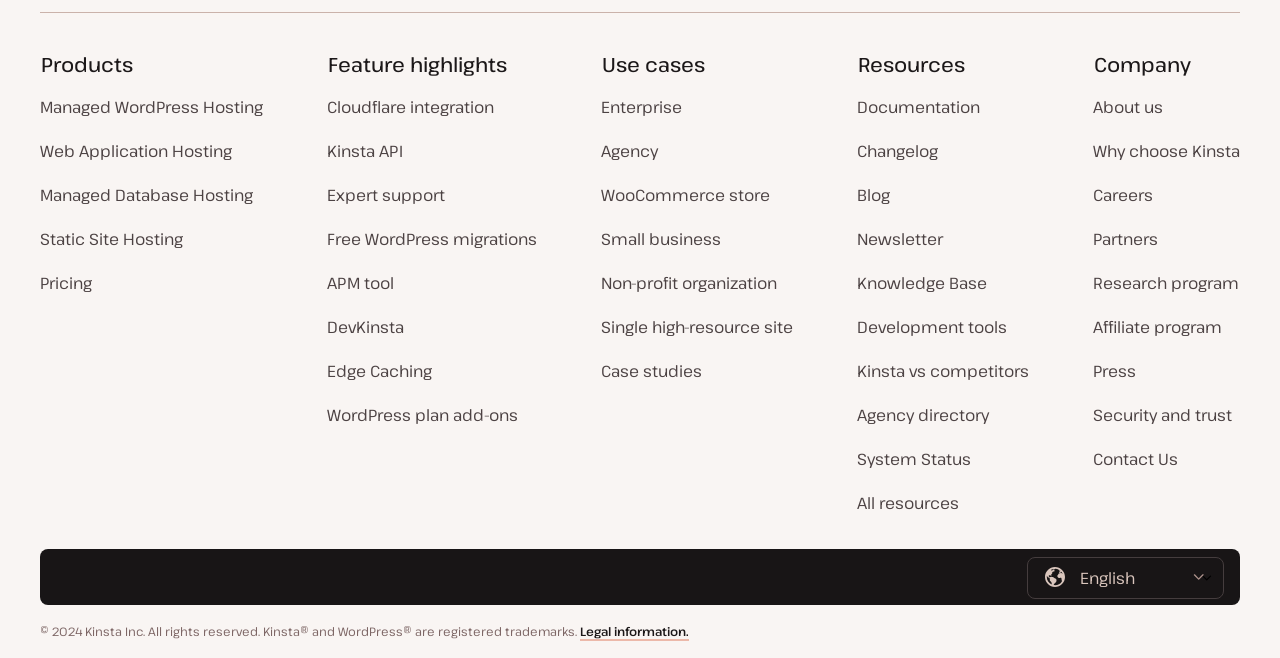Please find the bounding box coordinates of the element's region to be clicked to carry out this instruction: "Learn about Enterprise".

[0.47, 0.141, 0.533, 0.183]